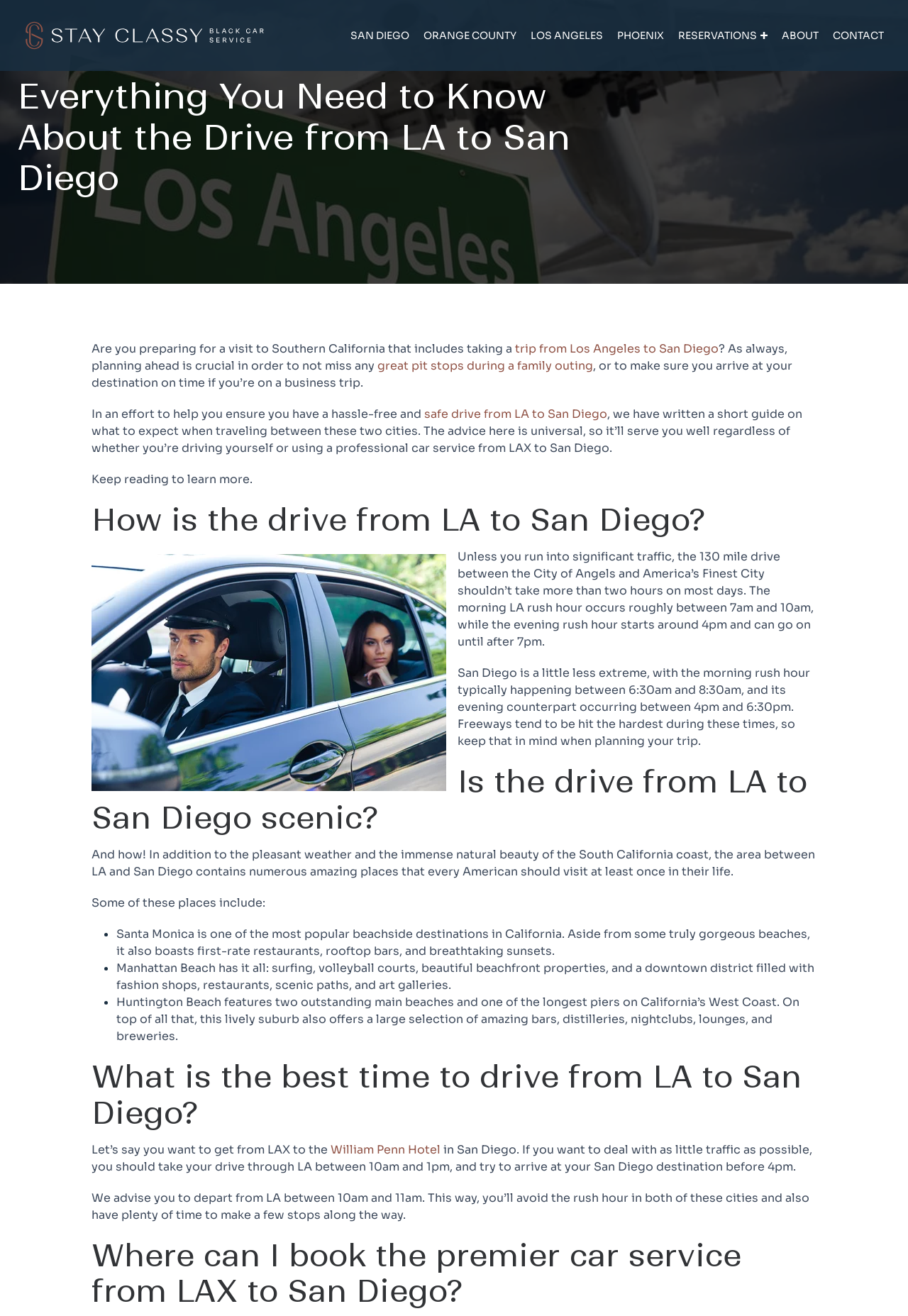Using the description "William Penn Hotel", predict the bounding box of the relevant HTML element.

[0.364, 0.868, 0.485, 0.879]